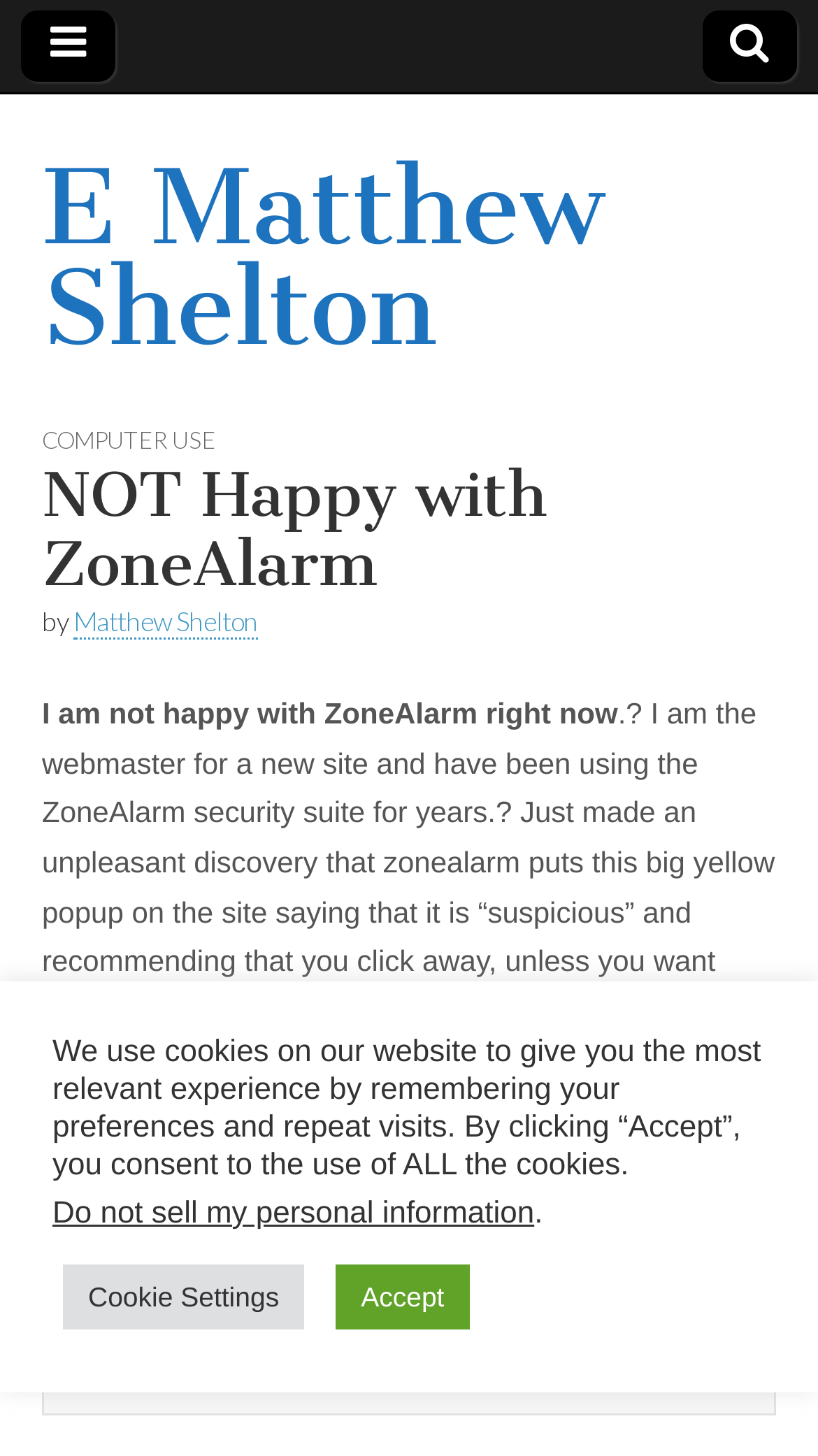Determine the bounding box for the UI element that matches this description: "Cookie Settings".

[0.077, 0.868, 0.372, 0.913]